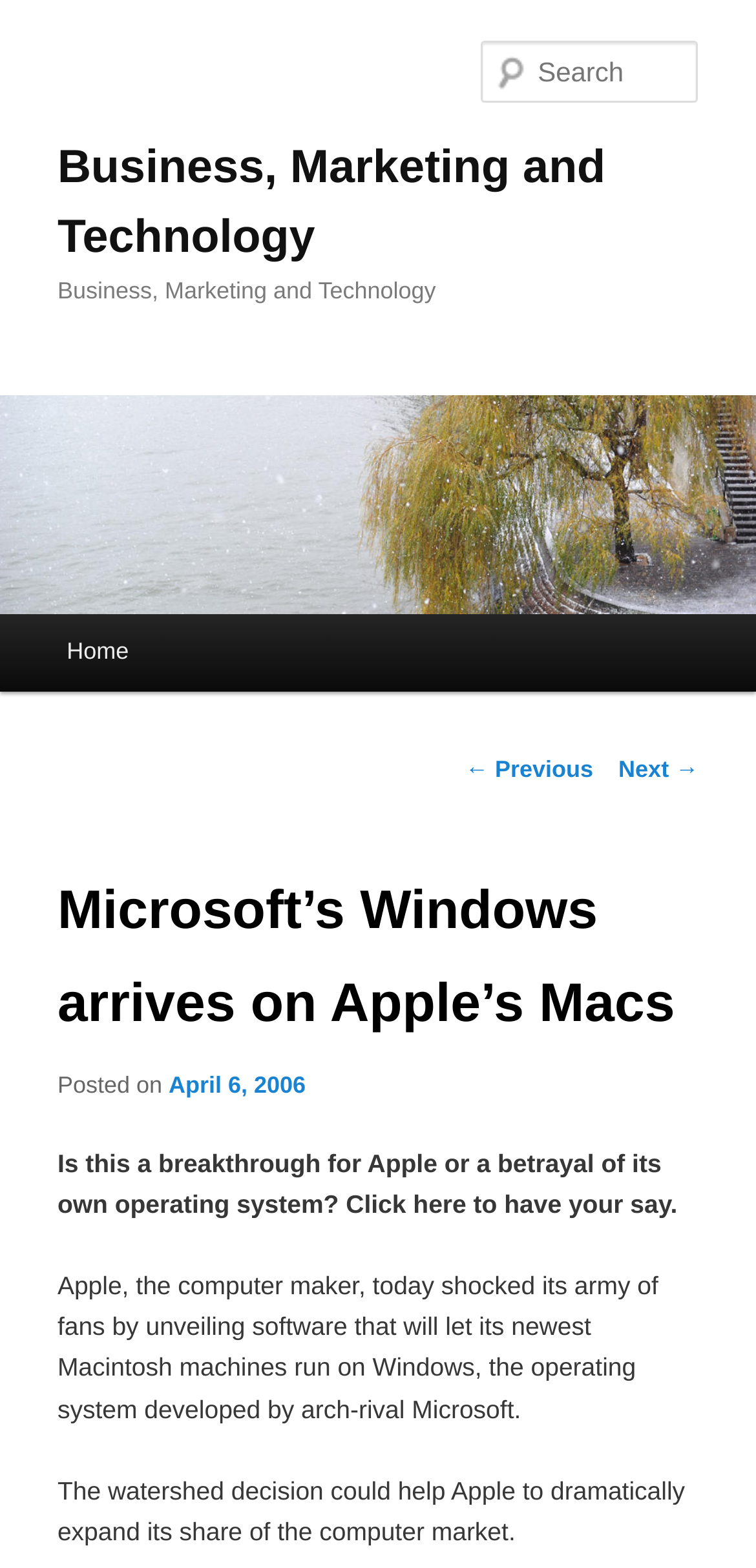Describe every aspect of the webpage comprehensively.

The webpage is about Microsoft's Windows arriving on Apple's Macs, focusing on business, marketing, and technology. At the top, there is a link to skip to the primary content. Below it, there are two headings with the same title "Business, Marketing and Technology", one of which contains a link to the same title. 

To the right of these headings, there is an image with the same title. Below the image, there is a search textbox. On the left side, there is a main menu with a link to the "Home" page. 

Below the main menu, there is a post navigation section with links to the previous and next pages. The main content of the webpage is an article about Microsoft's Windows on Apple's Macs. The article title "Microsoft’s Windows arrives on Apple’s Macs" is a heading, followed by the posted date "April 6, 2006". 

The article content is divided into three paragraphs. The first paragraph asks if this is a breakthrough for Apple or a betrayal of its own operating system, and invites readers to share their opinions. The second paragraph describes Apple's decision to allow its Macintosh machines to run on Windows, and the third paragraph discusses the potential impact of this decision on Apple's market share.